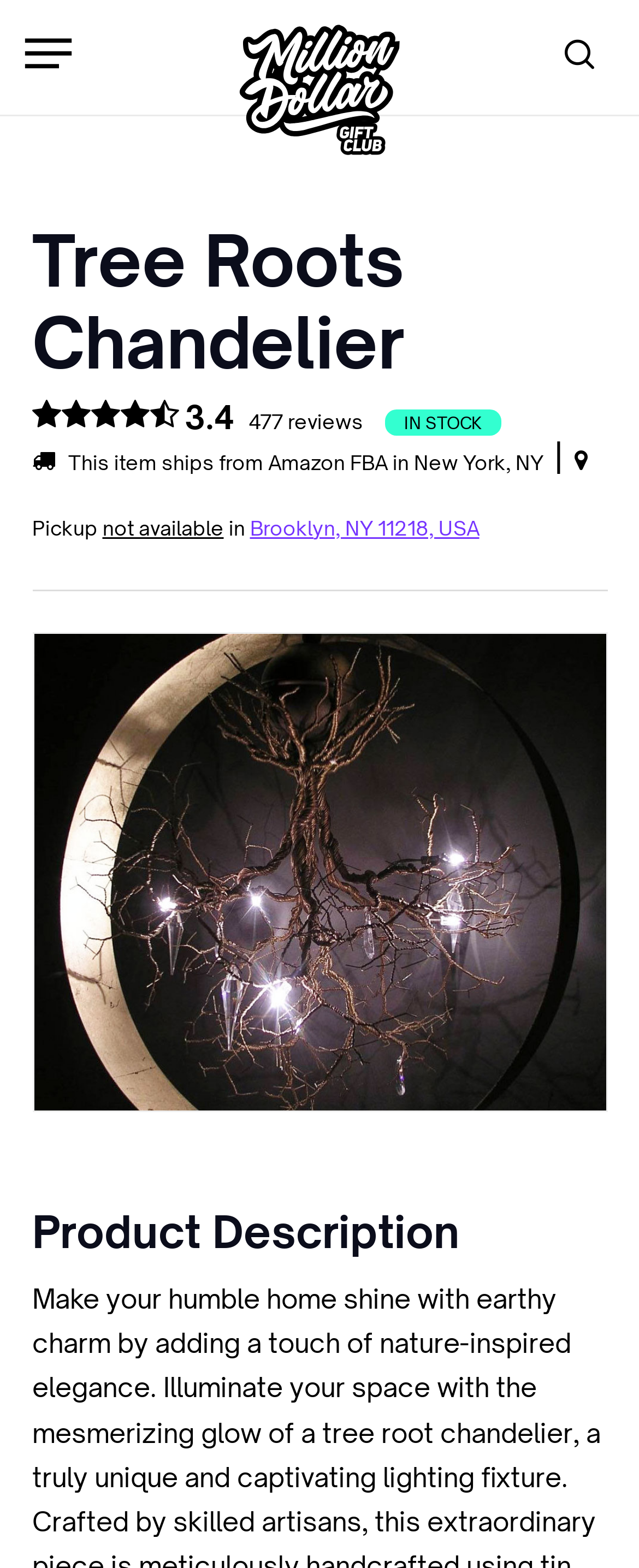Please identify the bounding box coordinates of the element's region that should be clicked to execute the following instruction: "Visit the Million Dollar Gift Club". The bounding box coordinates must be four float numbers between 0 and 1, i.e., [left, top, right, bottom].

[0.374, 0.016, 0.626, 0.073]